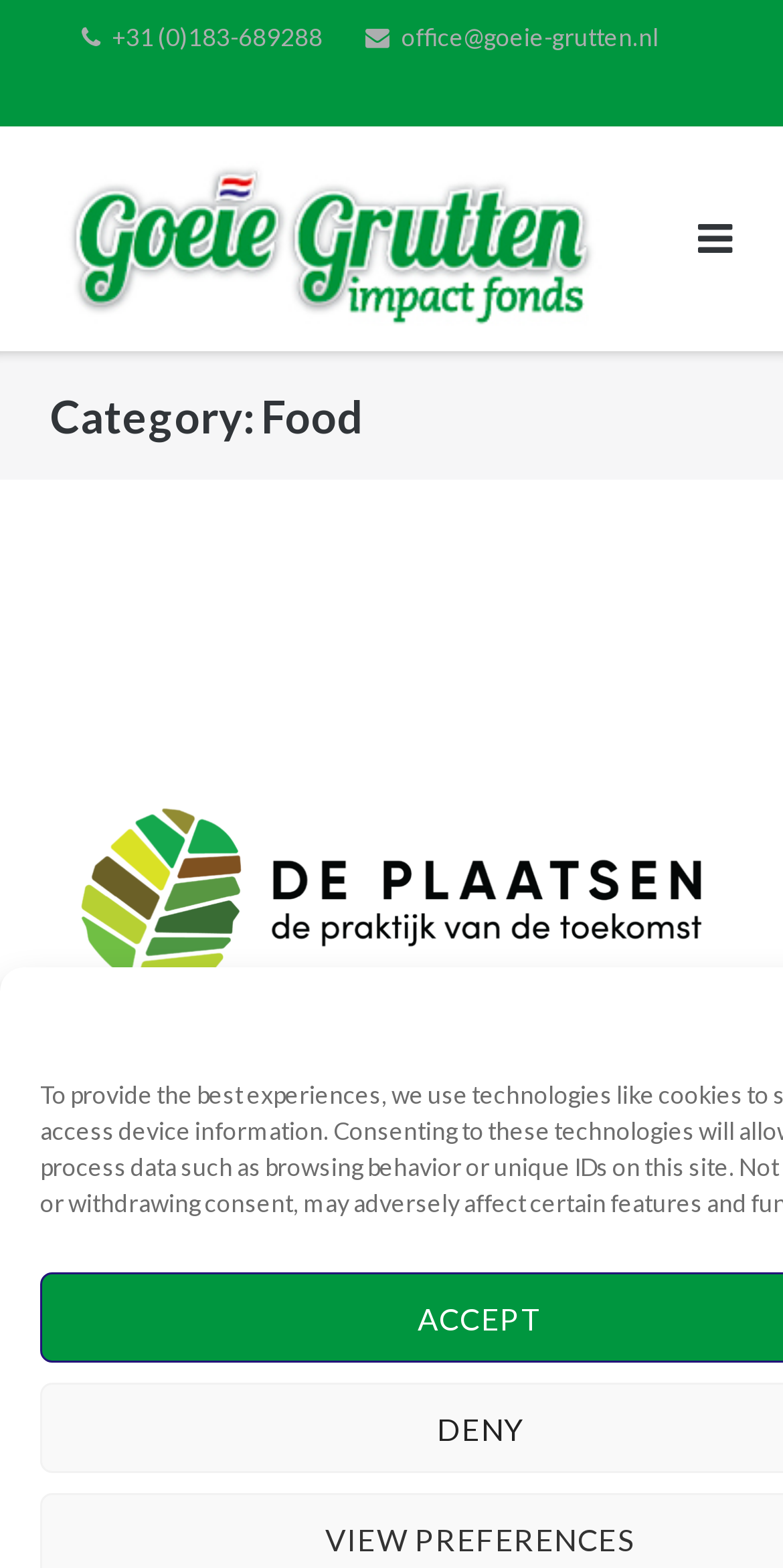Locate the UI element that matches the description alt="Goeie Grutten Impact Fonds Logo" in the webpage screenshot. Return the bounding box coordinates in the format (top-left x, top-left y, bottom-right x, bottom-right y), with values ranging from 0 to 1.

[0.064, 0.093, 0.779, 0.211]